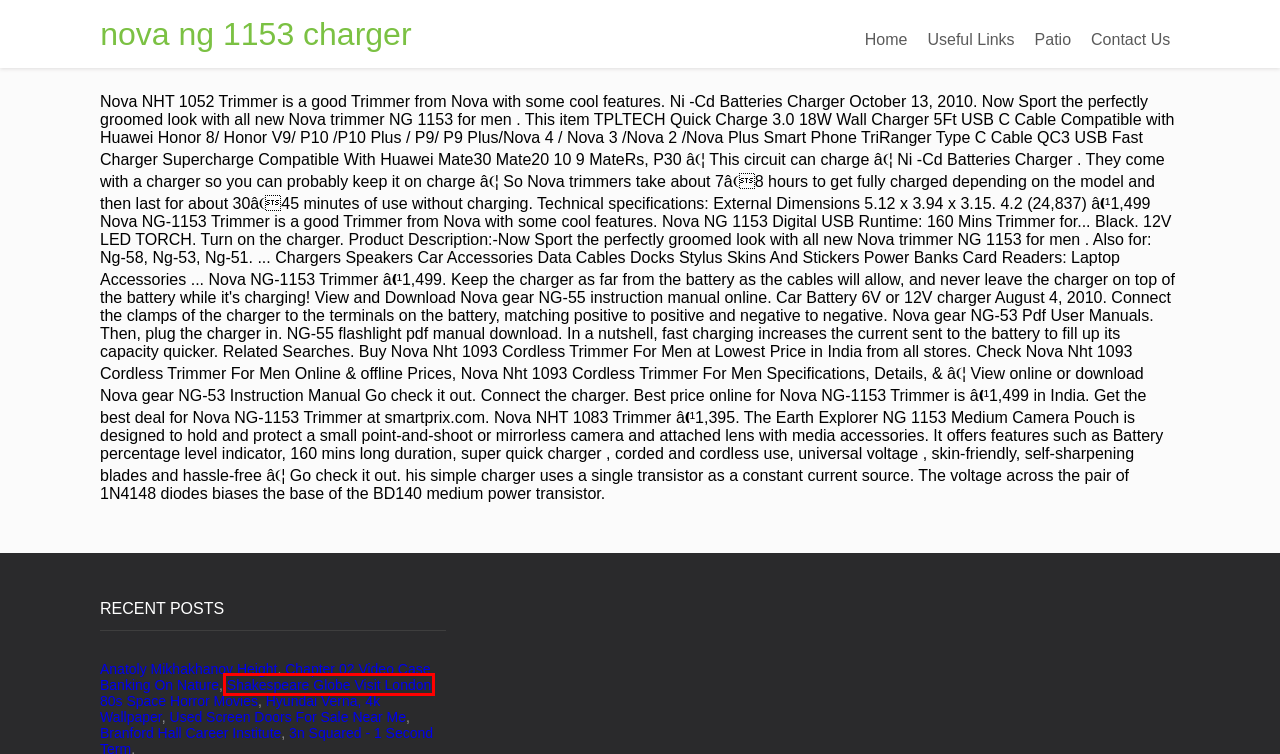Inspect the screenshot of a webpage with a red rectangle bounding box. Identify the webpage description that best corresponds to the new webpage after clicking the element inside the bounding box. Here are the candidates:
A. hyundai verna, 4k wallpaper
B. 80s space horror movies
C. shakespeare globe visit london
D. branford hall career institute
E. anatoly mikhakhanov height
F. lemon and pea risotto
G. used screen doors for sale near me
H. chapter 02 video case banking on nature

C